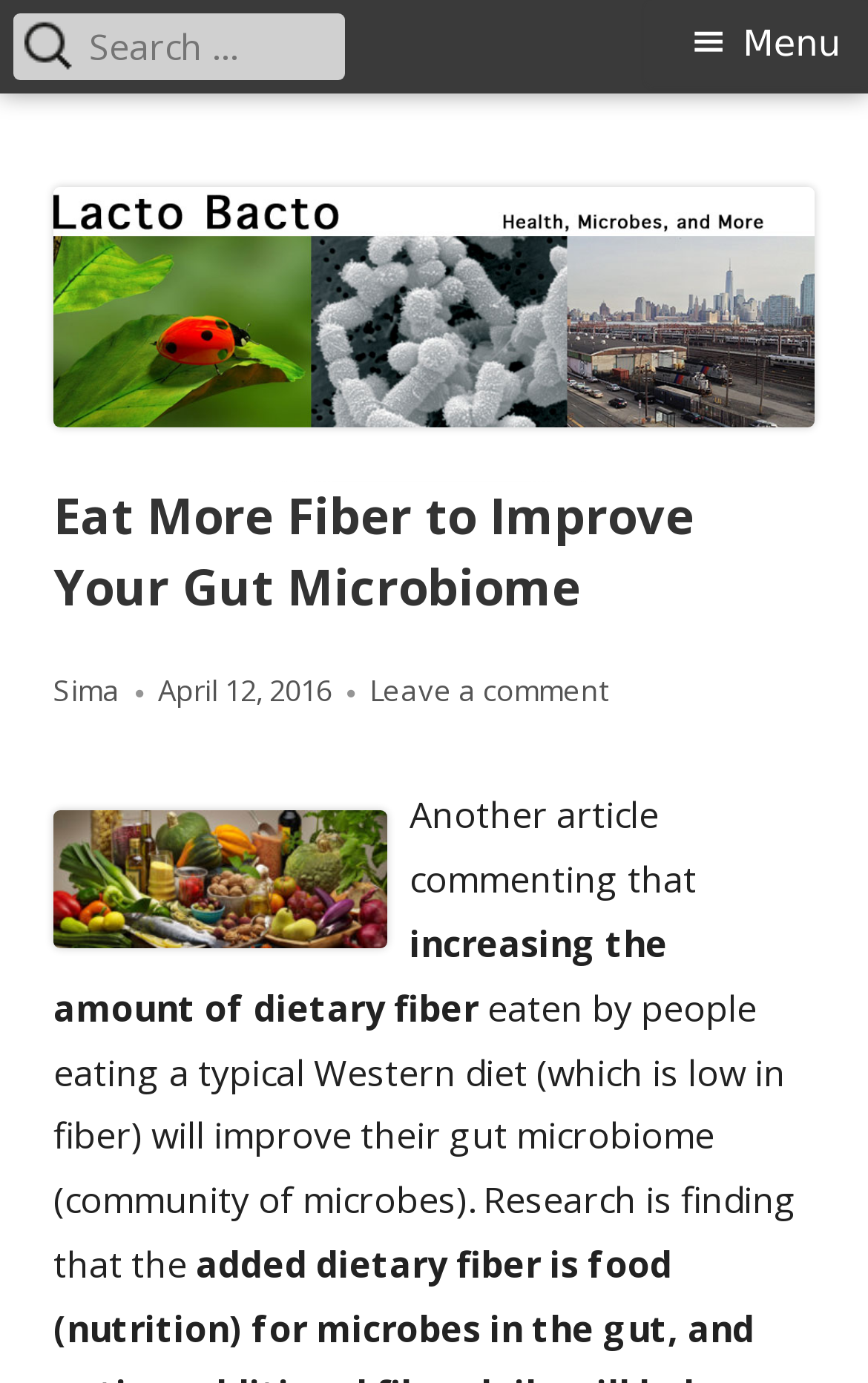Identify the bounding box of the UI component described as: "April 12, 2016March 28, 2018".

[0.182, 0.485, 0.382, 0.514]